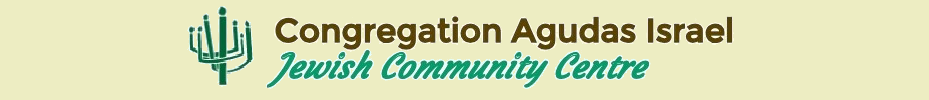Illustrate the image with a detailed and descriptive caption.

The image showcases the logo of the "Congregation Agudas Israel," which also indicates its association with the "Jewish Community Centre." The logo features a stylized representation of a menorah, a significant symbol in Jewish tradition, emphasizing the community's heritage and focus on cultural and religious activities. The text is designed with a mix of earthy brown and vibrant teal colors, highlighting the organization’s welcoming nature and commitment to fostering a sense of belonging within the community.